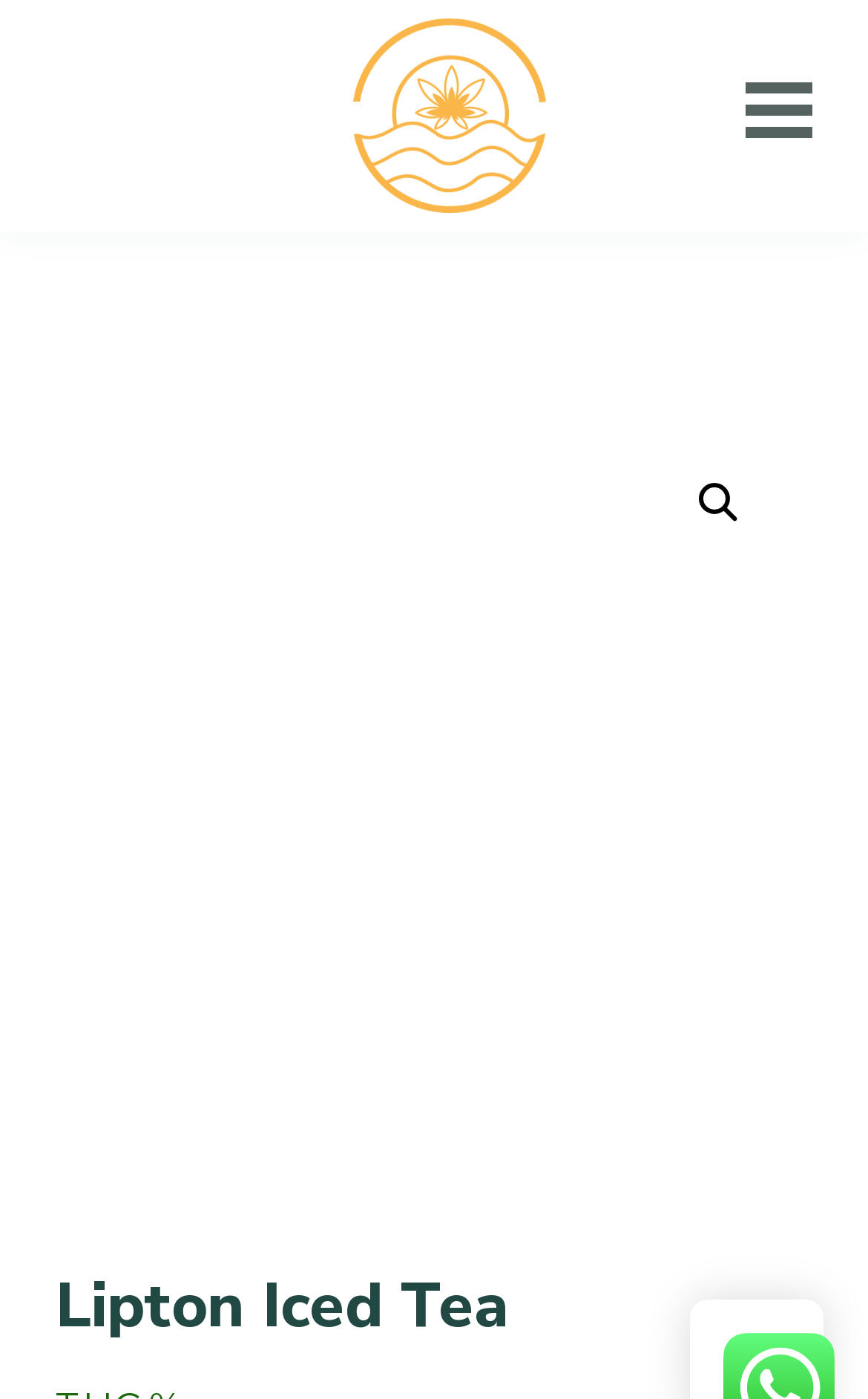Respond concisely with one word or phrase to the following query:
What is the logo above the search button?

kamalacannabisdelivery.com